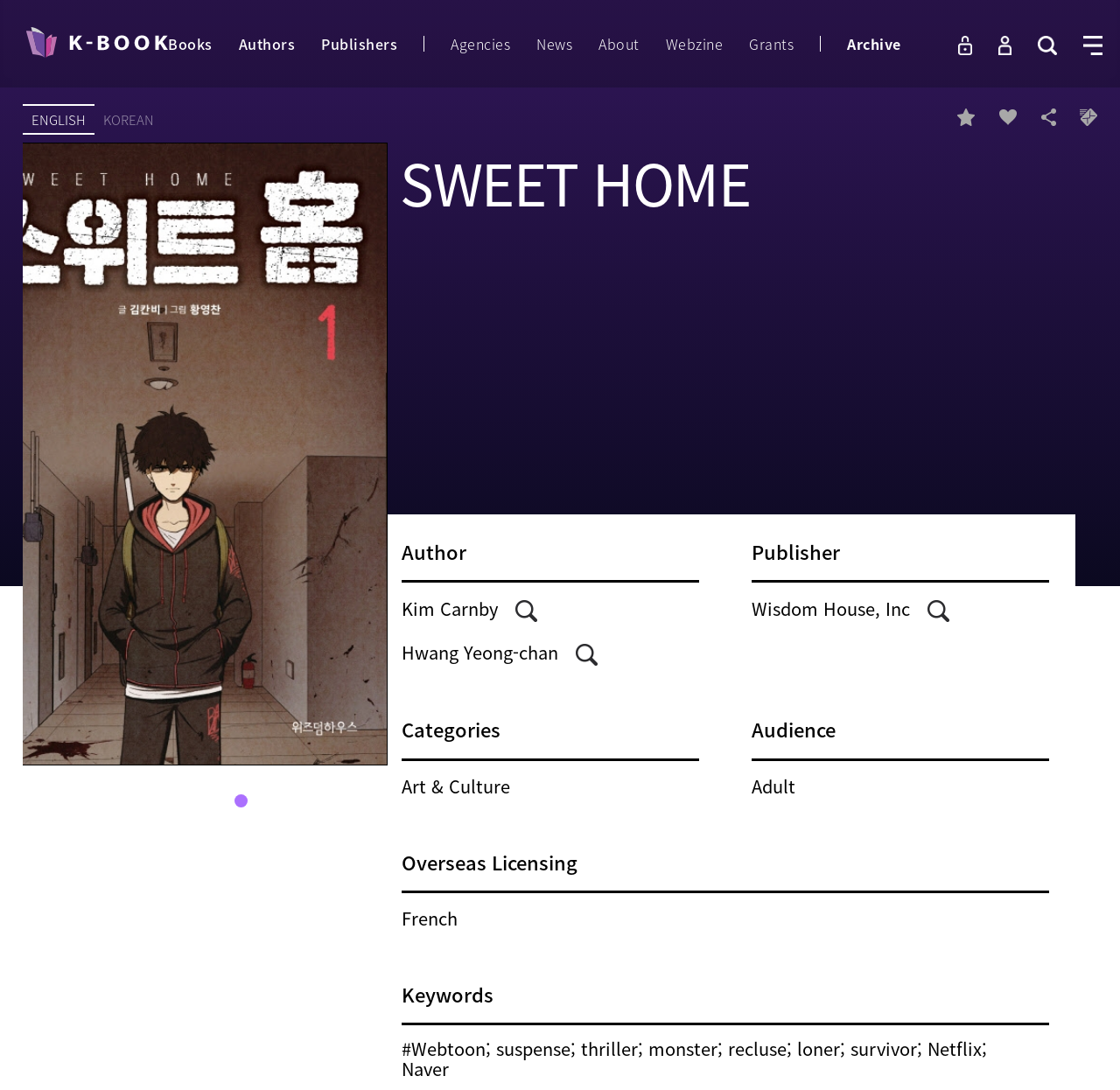What is the type of the book?
Could you give a comprehensive explanation in response to this question?

The type of the book is a webtoon, which is indicated by the keyword '#Webtoon' in the 'Keywords' section on the webpage.